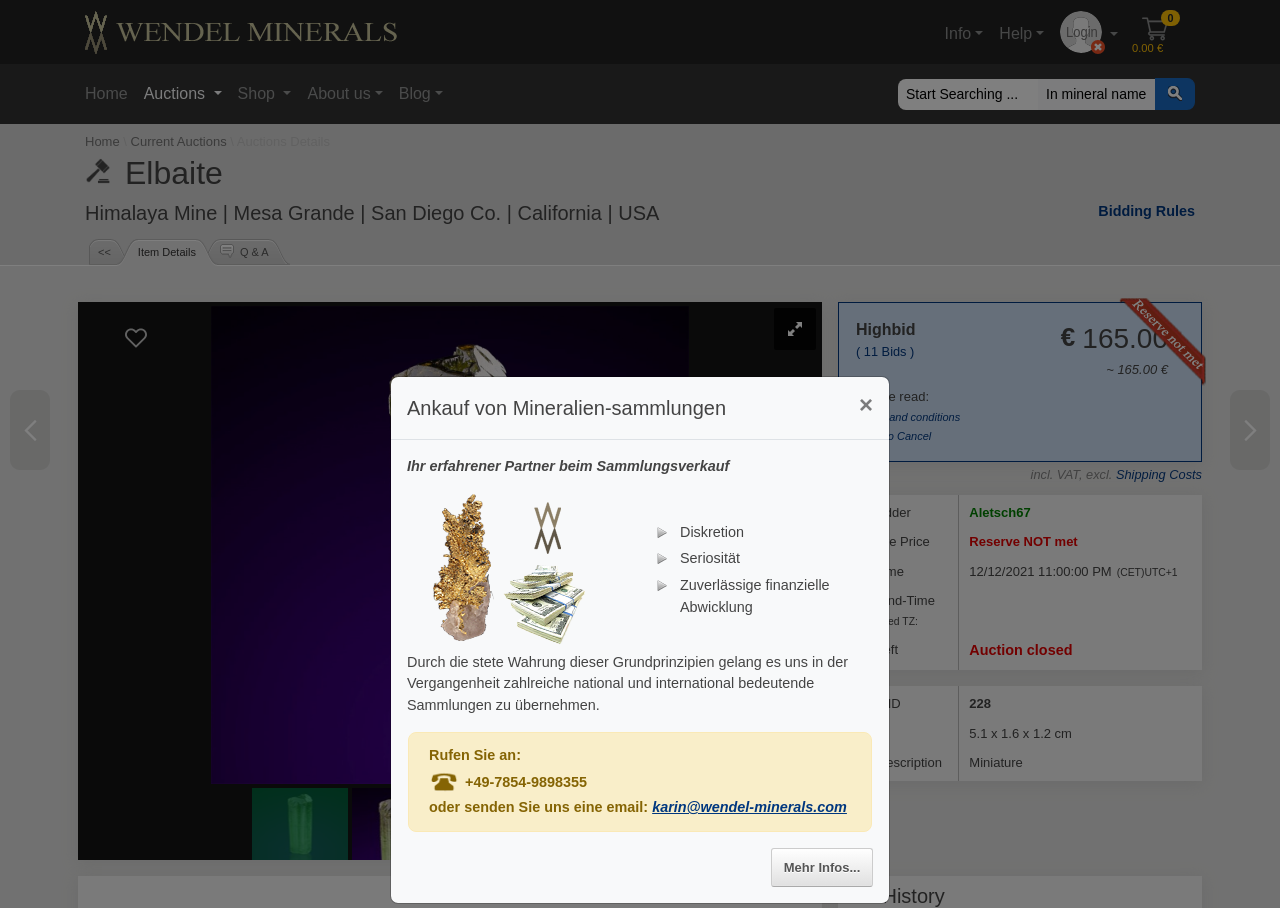Determine the bounding box of the UI element mentioned here: "( 11 Bids )". The coordinates must be in the format [left, top, right, bottom] with values ranging from 0 to 1.

[0.669, 0.378, 0.714, 0.395]